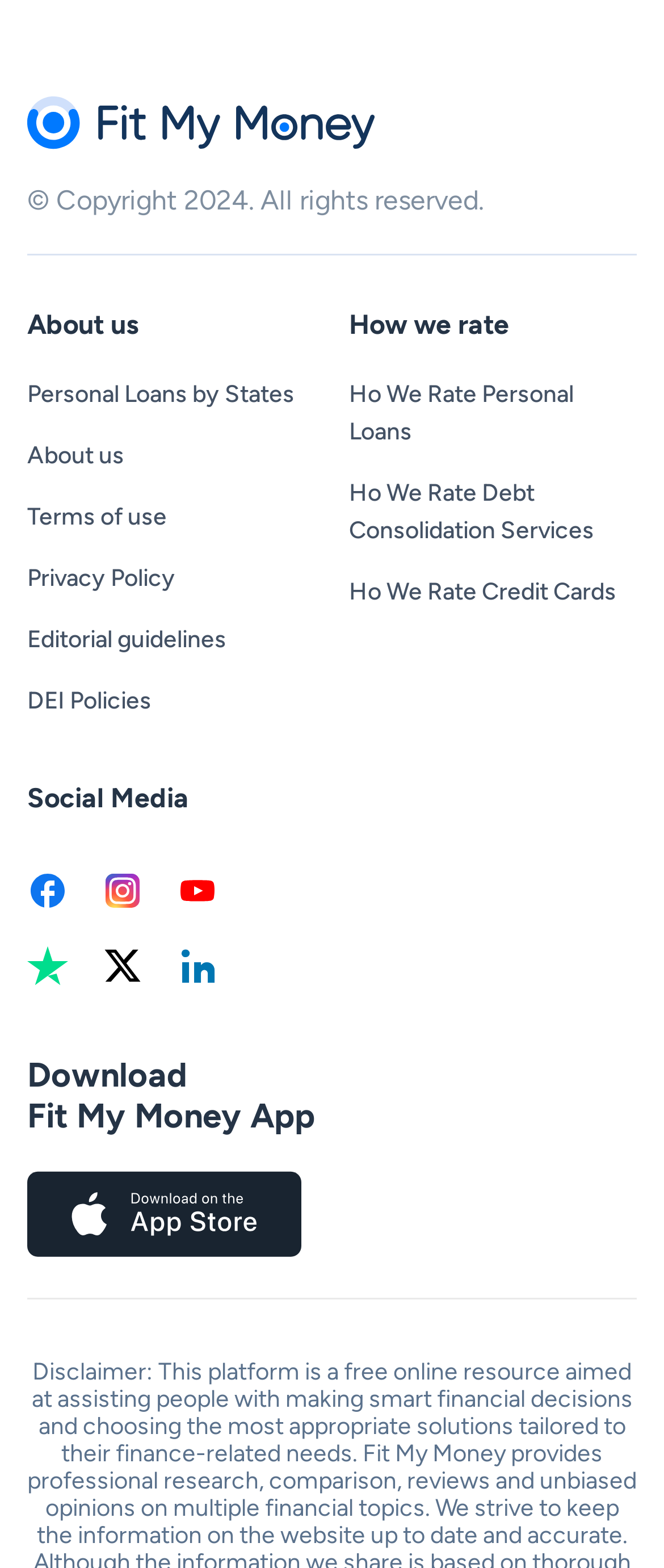Determine the bounding box coordinates for the HTML element described here: "Aubrey Watts".

None